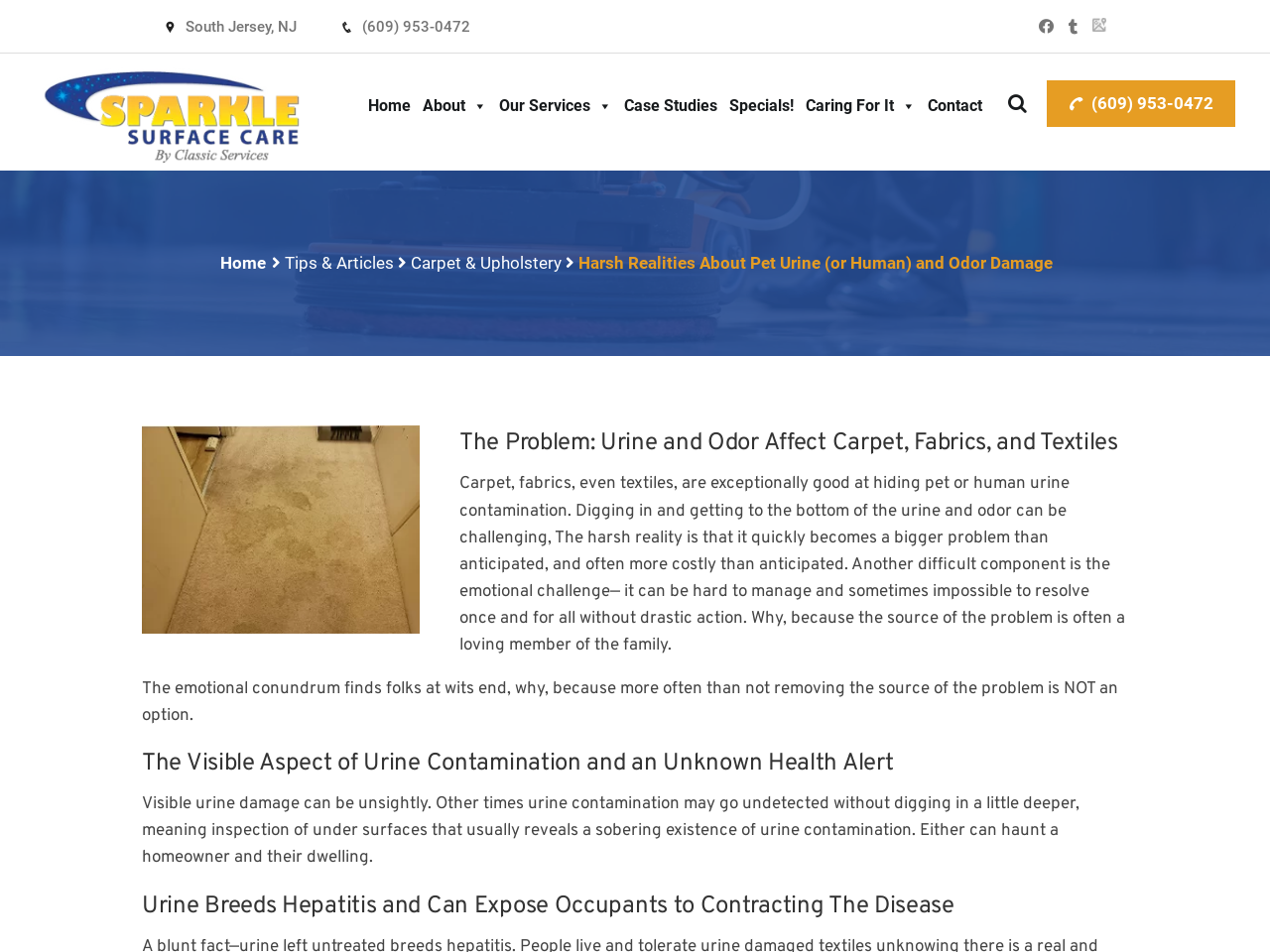Please find the bounding box coordinates of the section that needs to be clicked to achieve this instruction: "Visit the 'About' page".

[0.328, 0.056, 0.388, 0.161]